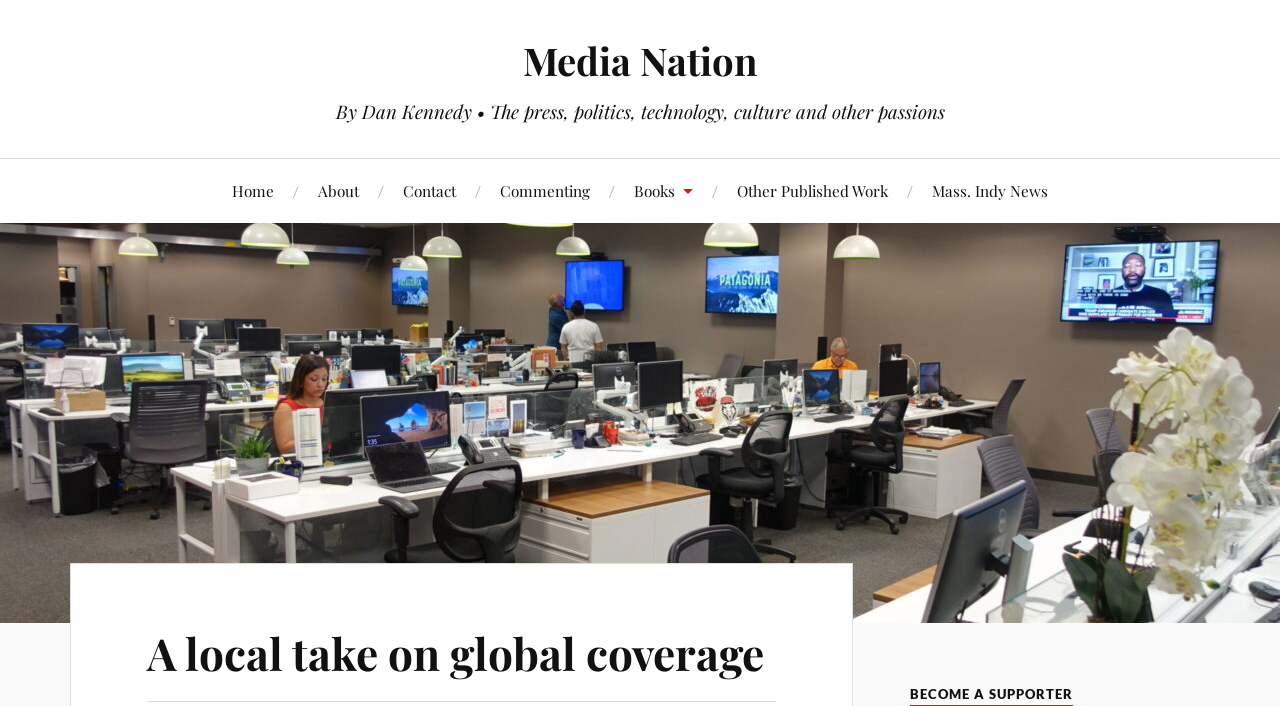Find the bounding box coordinates of the element you need to click on to perform this action: 'contact the author'. The coordinates should be represented by four float values between 0 and 1, in the format [left, top, right, bottom].

[0.315, 0.226, 0.356, 0.315]